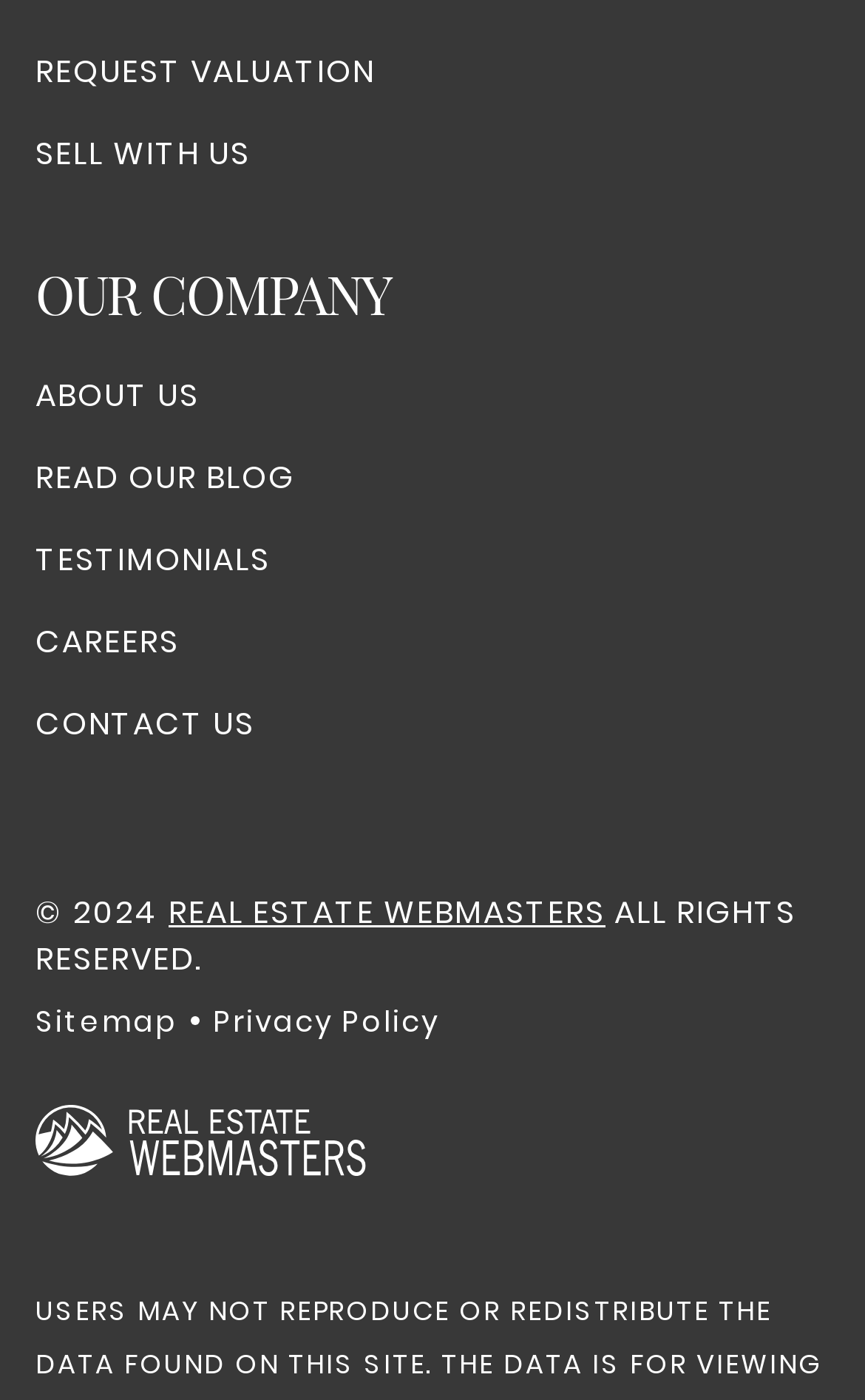Please provide a comprehensive answer to the question below using the information from the image: How many links are there in the main navigation?

I counted the number of link elements in the main navigation section, which includes 'REQUEST VALUATION', 'SELL WITH US', 'ABOUT US', 'READ OUR BLOG', 'TESTIMONIALS', 'CAREERS', and 'CONTACT US'.